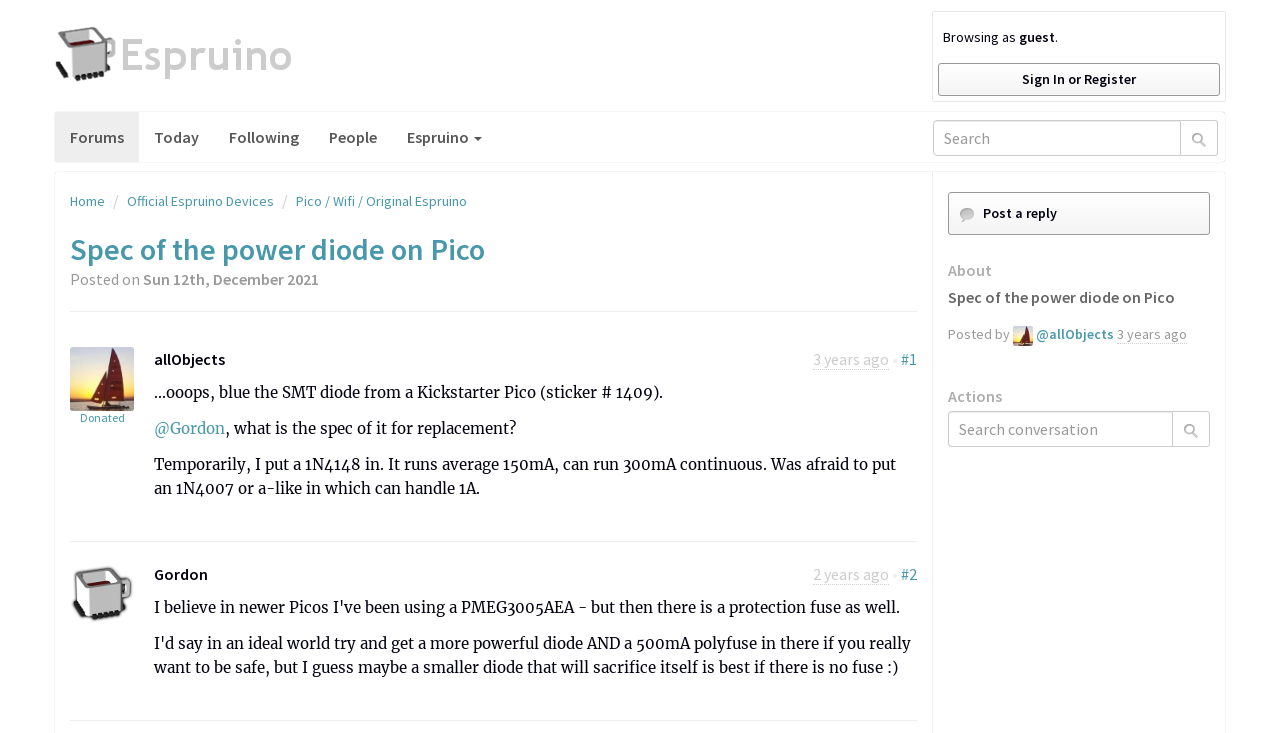Please mark the bounding box coordinates of the area that should be clicked to carry out the instruction: "Go to forums".

[0.043, 0.153, 0.109, 0.221]